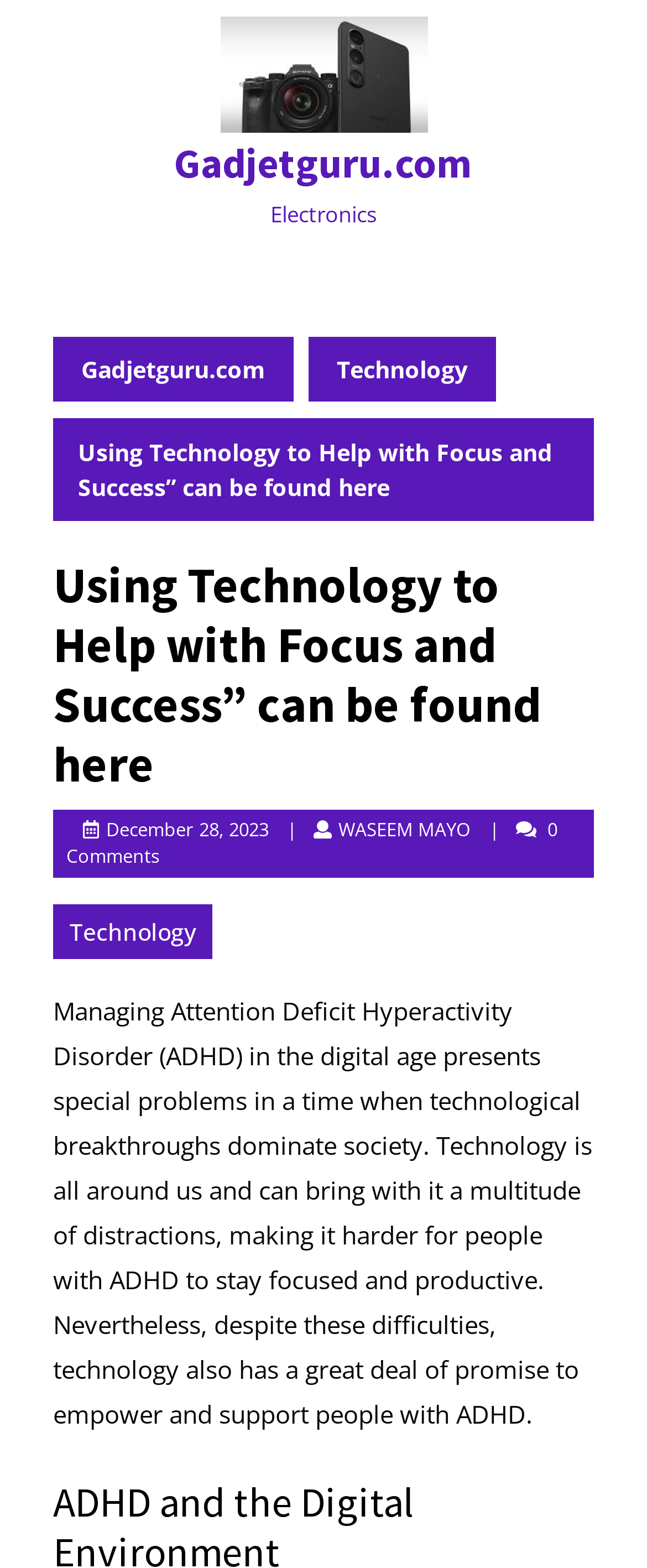Bounding box coordinates are given in the format (top-left x, top-left y, bottom-right x, bottom-right y). All values should be floating point numbers between 0 and 1. Provide the bounding box coordinate for the UI element described as: WASEEM MAYOWASEEM MAYO

[0.523, 0.521, 0.728, 0.536]